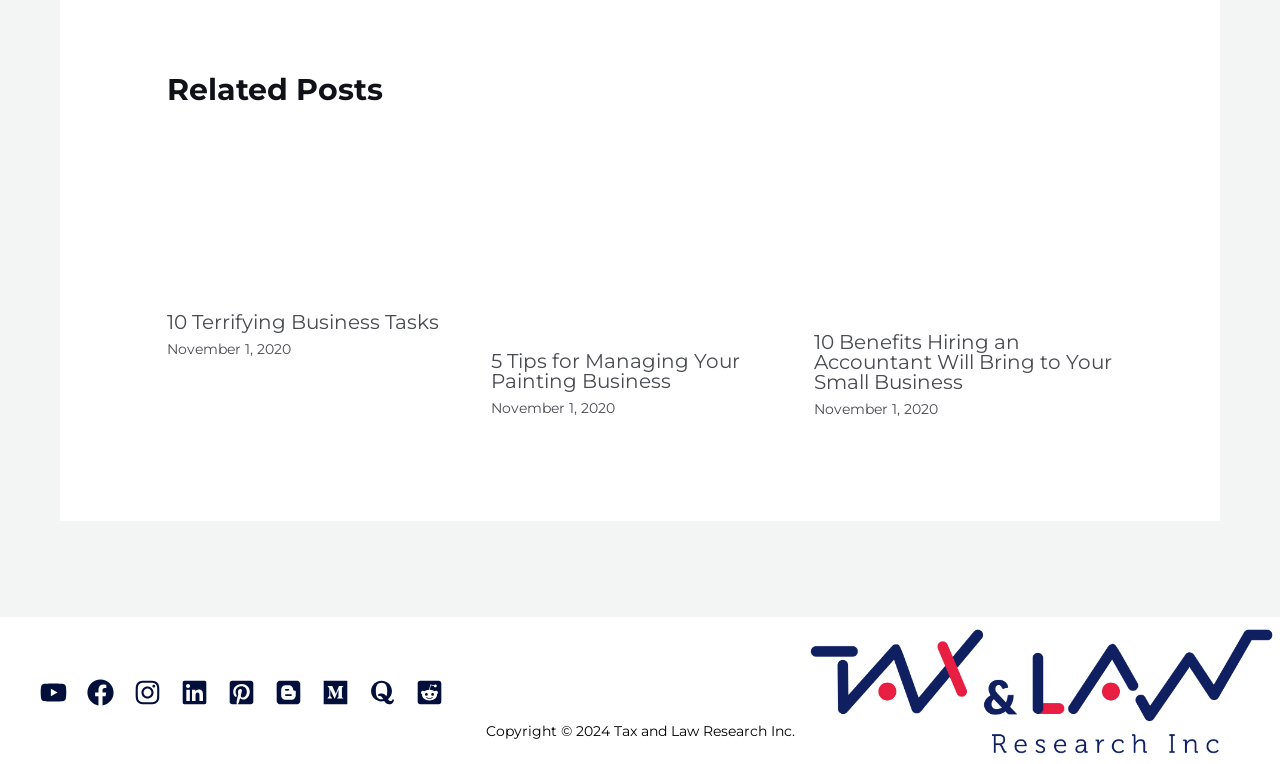What is the copyright information at the bottom of the webpage?
Please craft a detailed and exhaustive response to the question.

At the very bottom of the webpage, there is a static text 'Copyright © 2024 Tax and Law Research Inc.', which indicates the copyright information of the webpage.